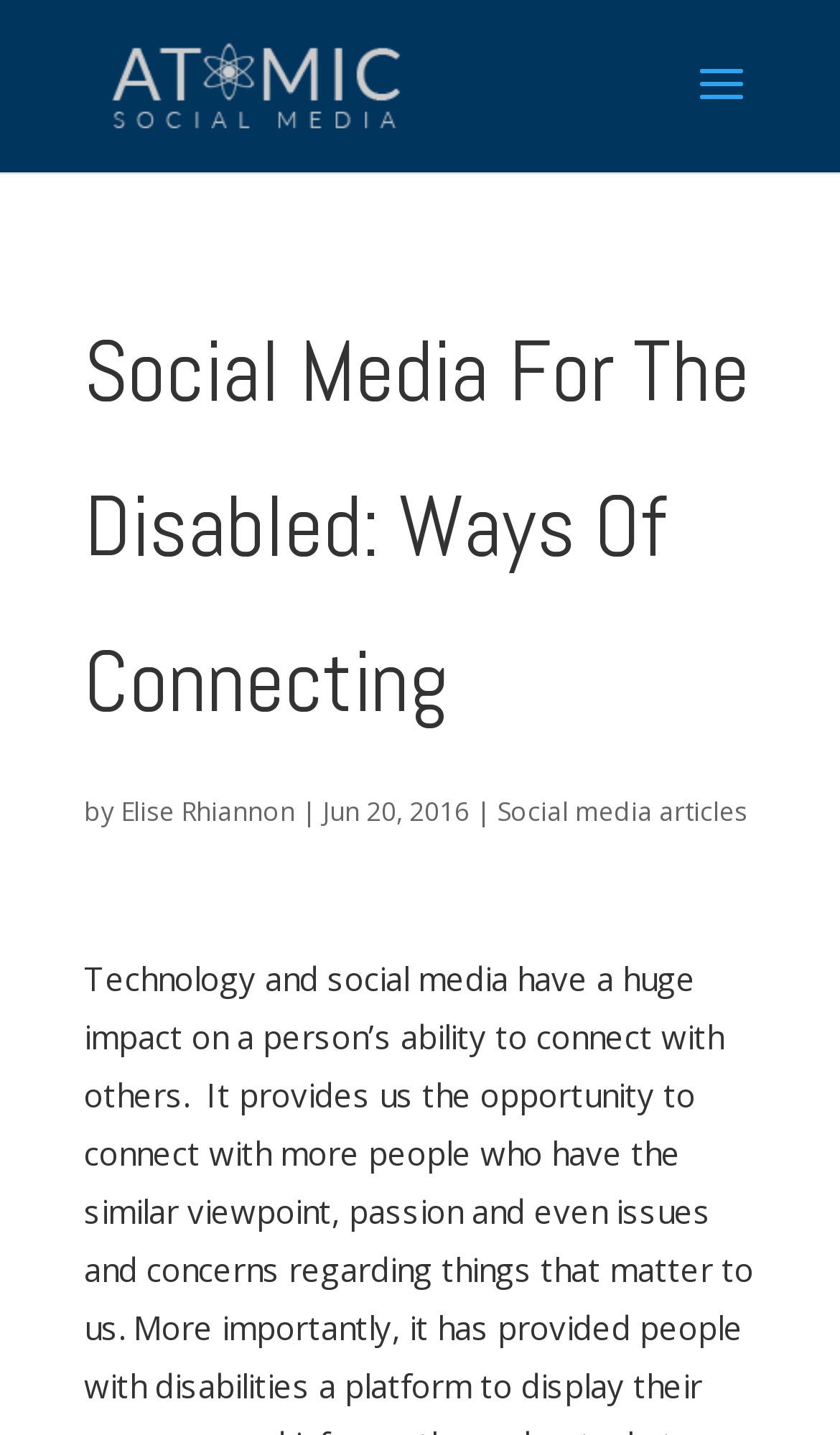Extract the main headline from the webpage and generate its text.

Social Media For The Disabled: Ways Of Connecting